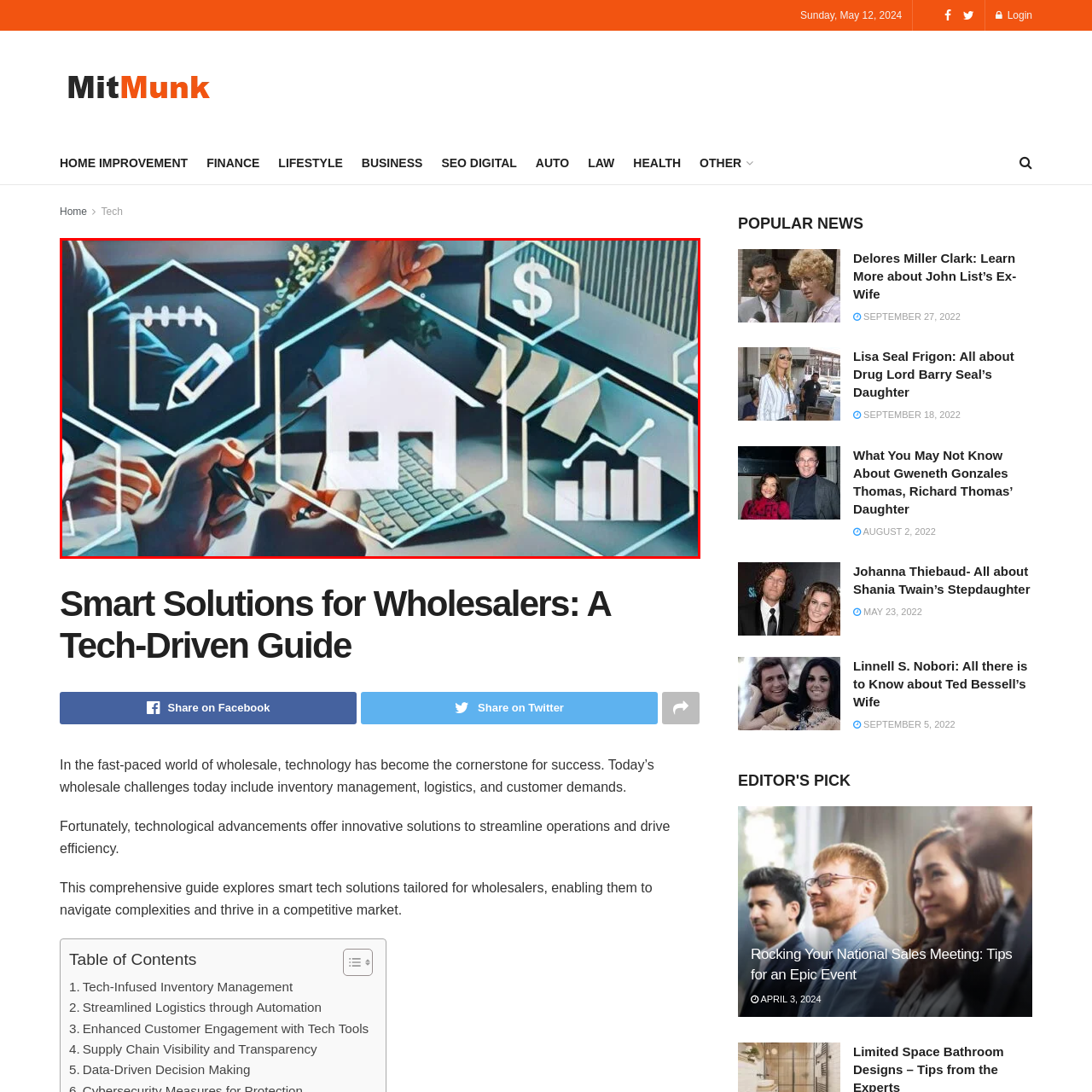Describe all the elements and activities occurring in the red-outlined area of the image extensively.

The image illustrates a modern workspace focused on real estate wholesaling, symbolizing the integration of technology in business processes. Central to the visual is a prominent house icon that represents the real estate aspect of the industry. Surrounding this icon are hexagonal graphics depicting various business elements, including financial symbols like currency and charts, as well as a pencil and a football to suggest a dynamic approach to inventory management and strategic planning. The subtle background shows a well-organized desk with a keyboard and soft green plants, emphasizing a professional and innovative work environment. This imagery aligns with the themes of efficiency and technological advancement outlined in the guide "Smart Solutions for Wholesalers."